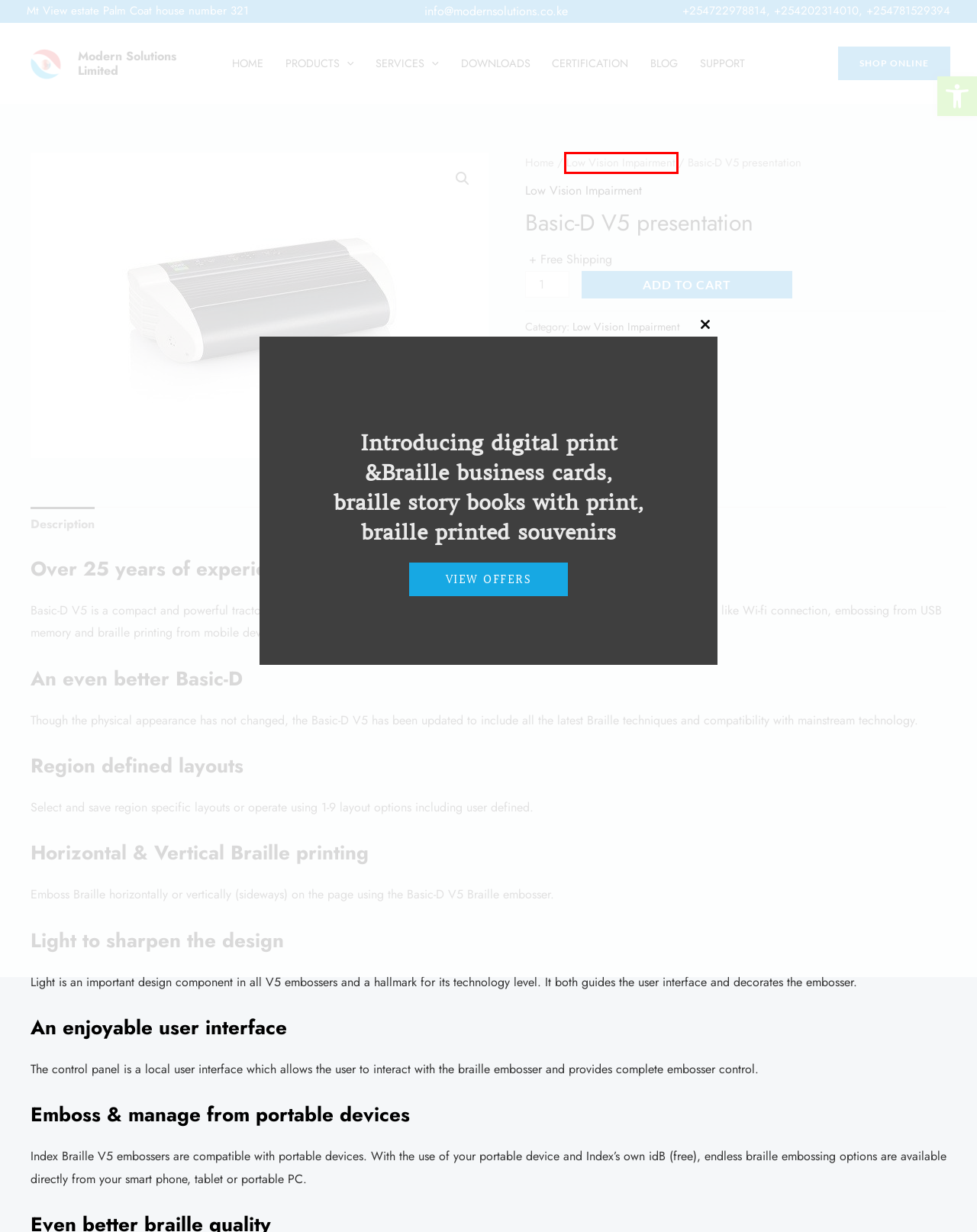You see a screenshot of a webpage with a red bounding box surrounding an element. Pick the webpage description that most accurately represents the new webpage after interacting with the element in the red bounding box. The options are:
A. Payment details - Modern Solutions Limited
B. Home - Modern Solutions Limited
C. Low Vision Impairment Archives - Modern Solutions Limited
D. Accessibility Consulting - Modern Solutions Limited
E. Mental health conditions Archives - Modern Solutions Limited
F. Autism spectrum disorder Archives - Modern Solutions Limited
G. Contact Us - Modern Solutions Limited
H. Store - Modern Solutions Limited

C